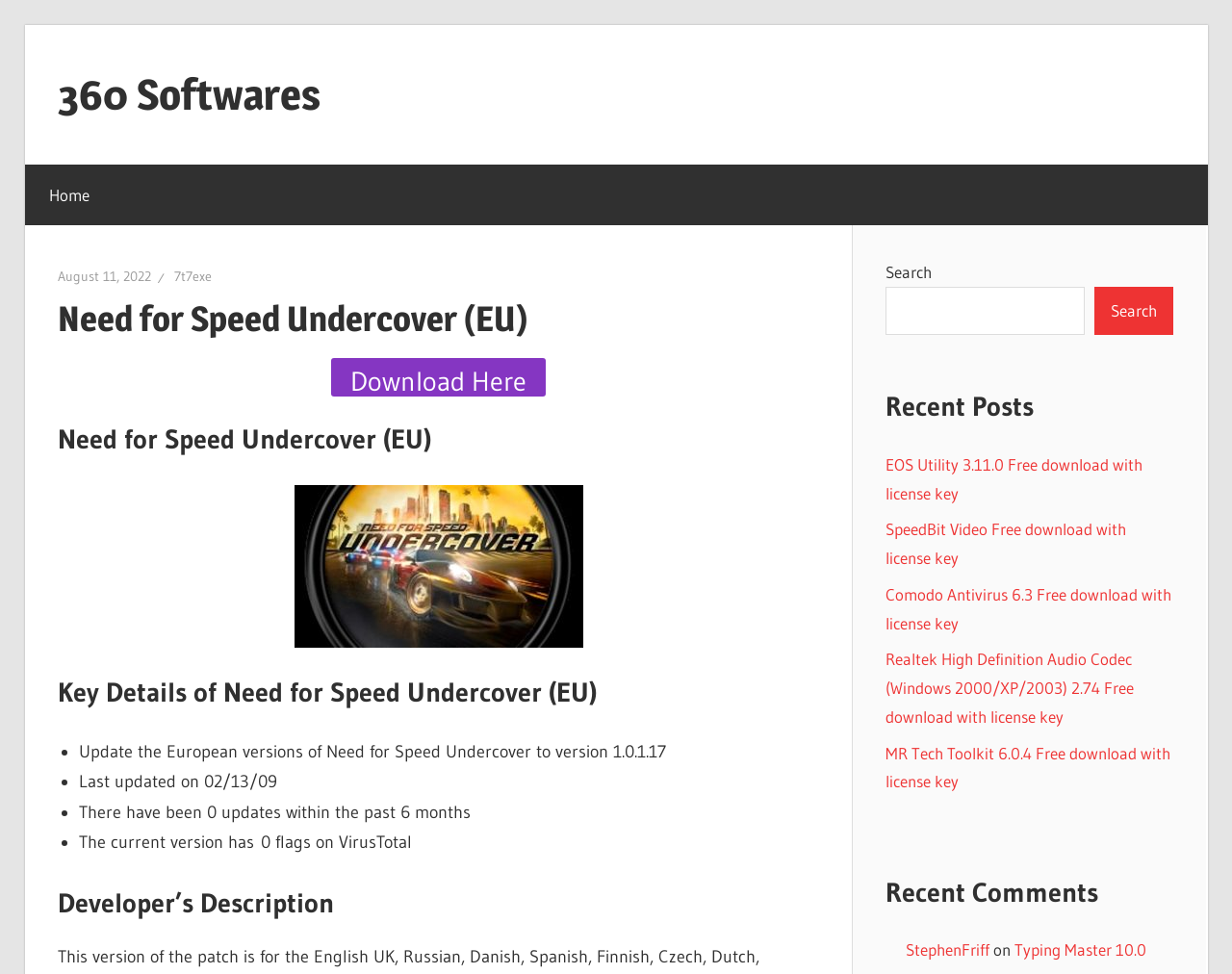Please reply to the following question with a single word or a short phrase:
What is the purpose of the 'Download Here' button?

To download the game